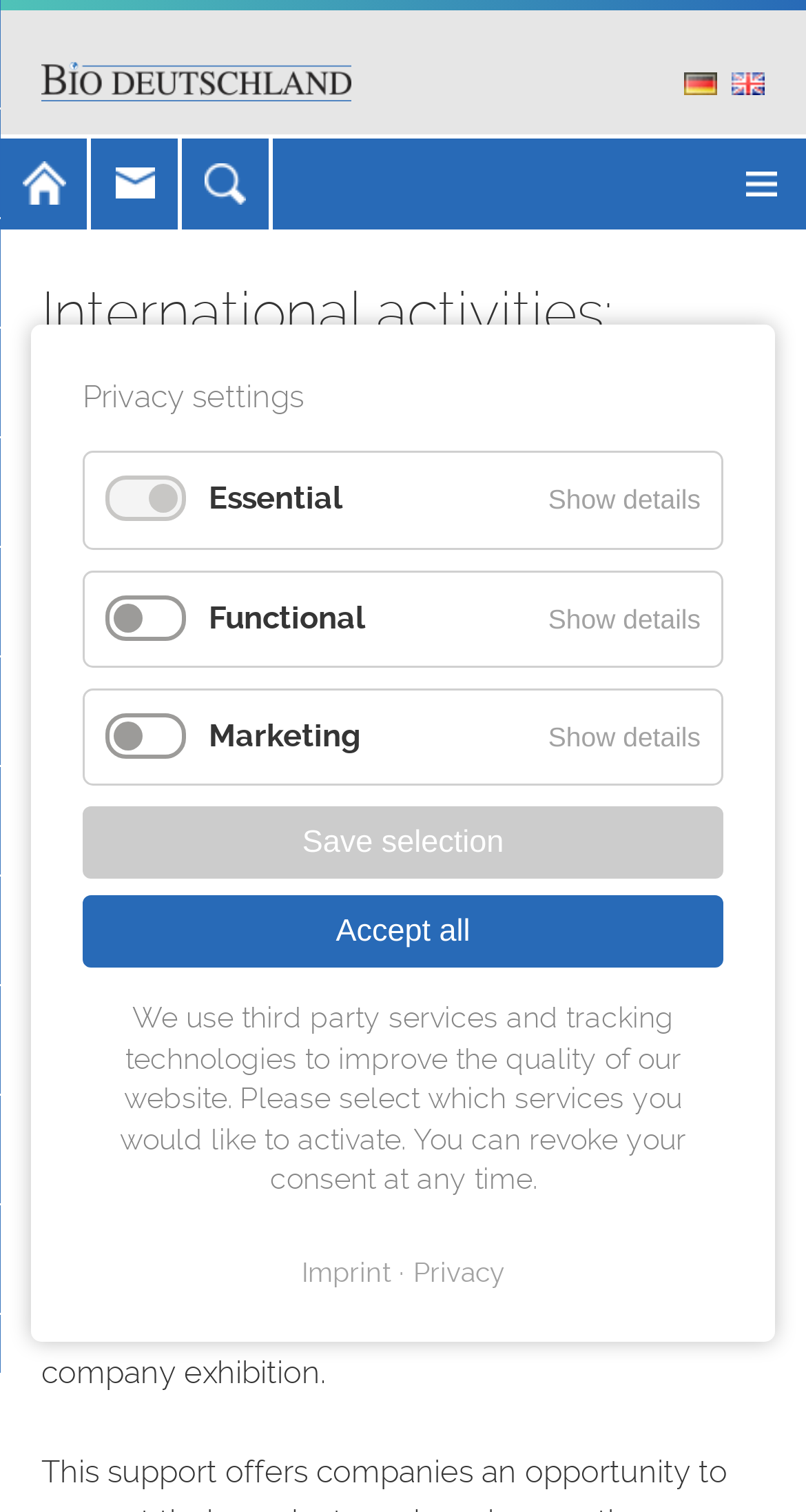Please predict the bounding box coordinates of the element's region where a click is necessary to complete the following instruction: "Switch to German language". The coordinates should be represented by four float numbers between 0 and 1, i.e., [left, top, right, bottom].

[0.849, 0.048, 0.89, 0.063]